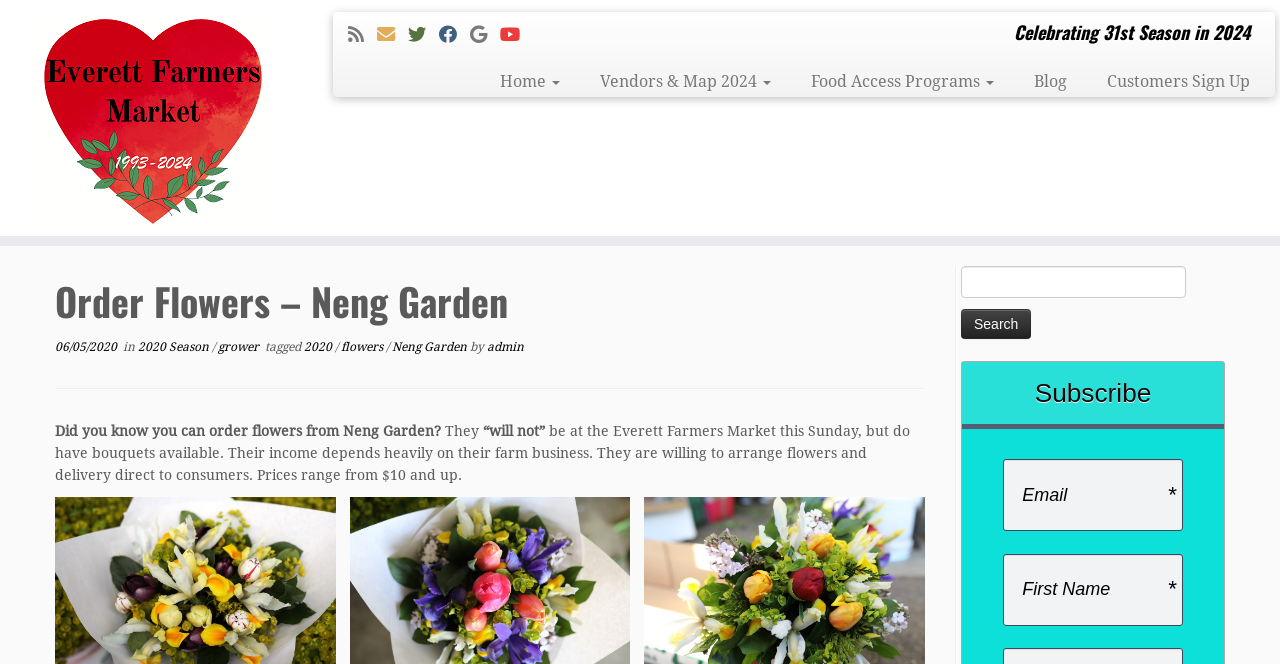What is the purpose of the search box?
From the screenshot, supply a one-word or short-phrase answer.

To search the website